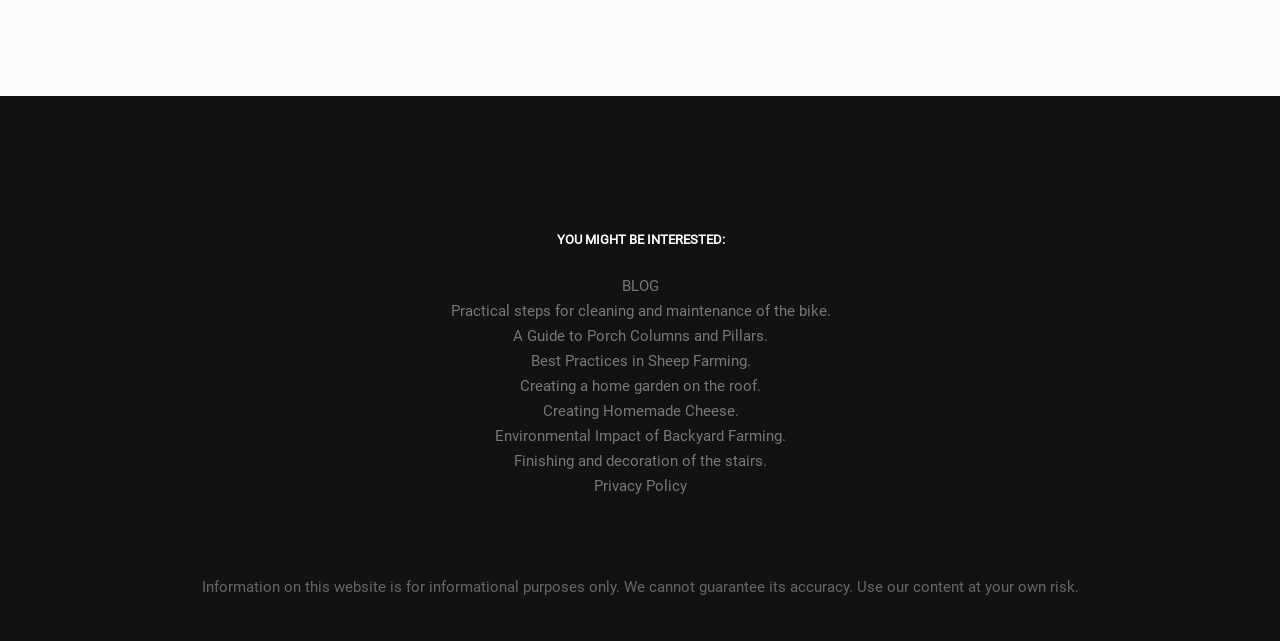Can you specify the bounding box coordinates of the area that needs to be clicked to fulfill the following instruction: "Check 'Privacy Policy'"?

[0.055, 0.739, 0.945, 0.778]